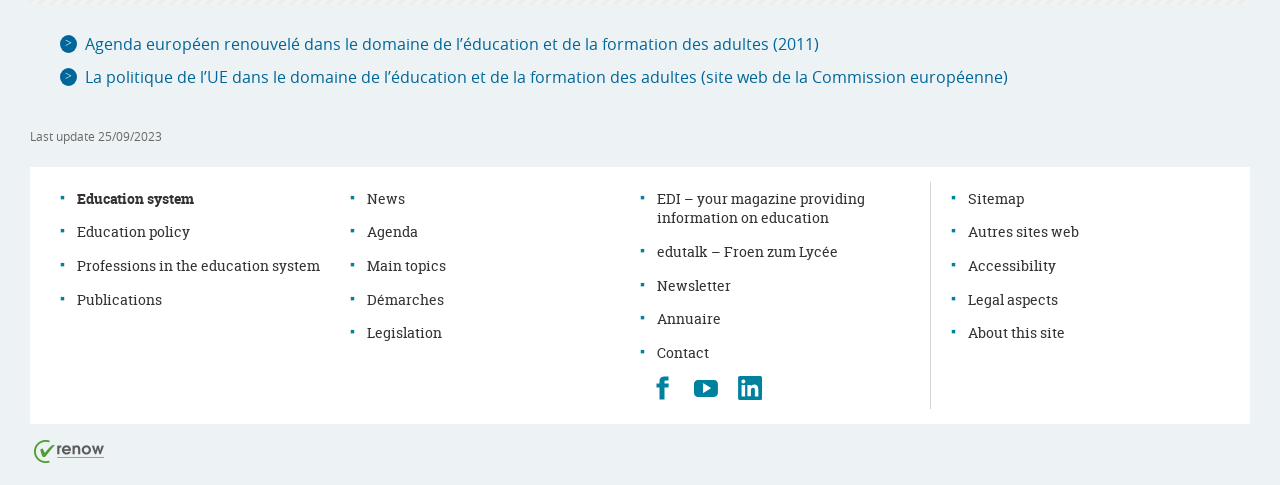Answer the following in one word or a short phrase: 
How many social media links are there?

3